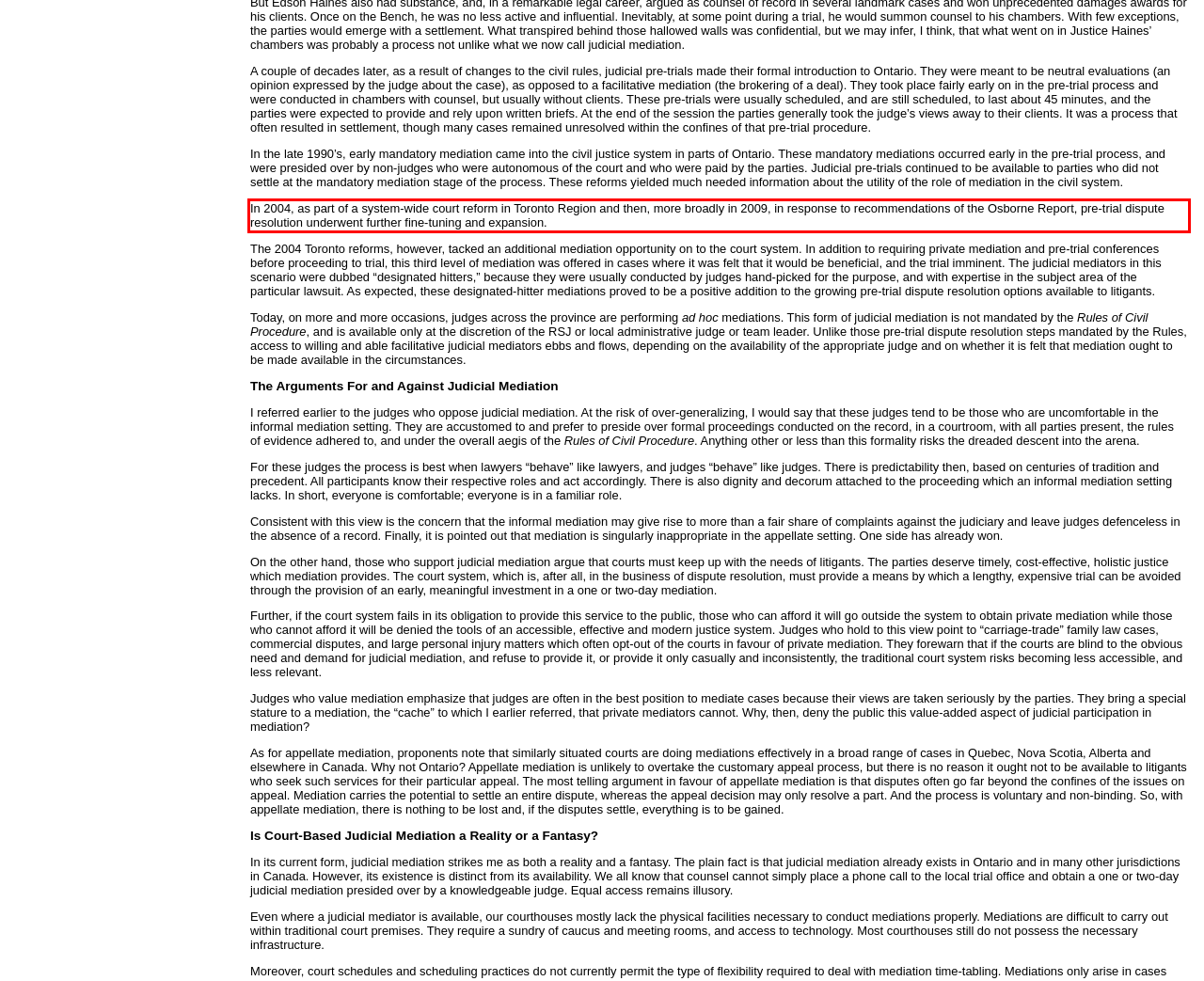Observe the screenshot of the webpage that includes a red rectangle bounding box. Conduct OCR on the content inside this red bounding box and generate the text.

In 2004, as part of a system-wide court reform in Toronto Region and then, more broadly in 2009, in response to recommendations of the Osborne Report, pre-trial dispute resolution underwent further fine-tuning and expansion.